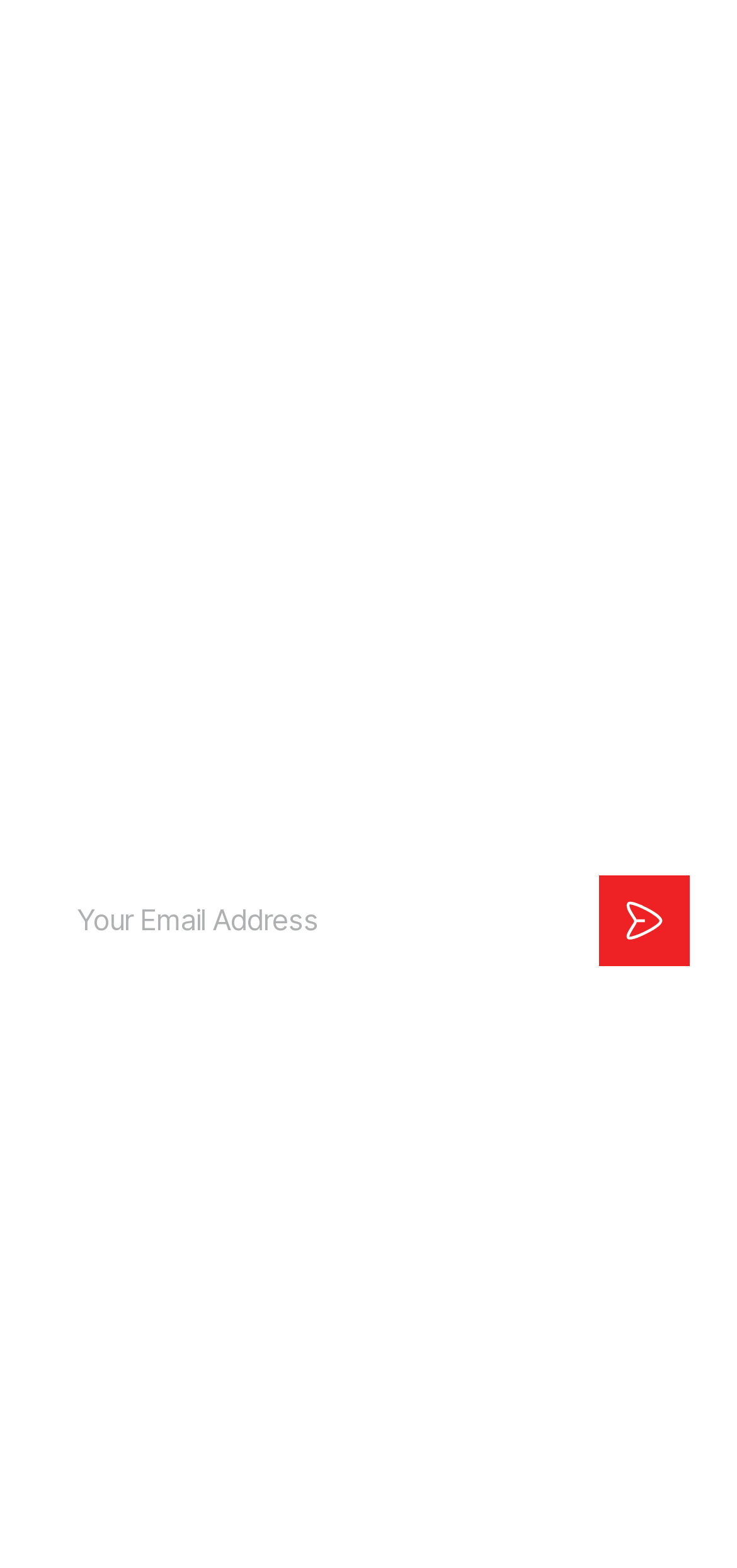Identify the bounding box coordinates of the region I need to click to complete this instruction: "View Community Calendar".

[0.526, 0.065, 0.895, 0.092]